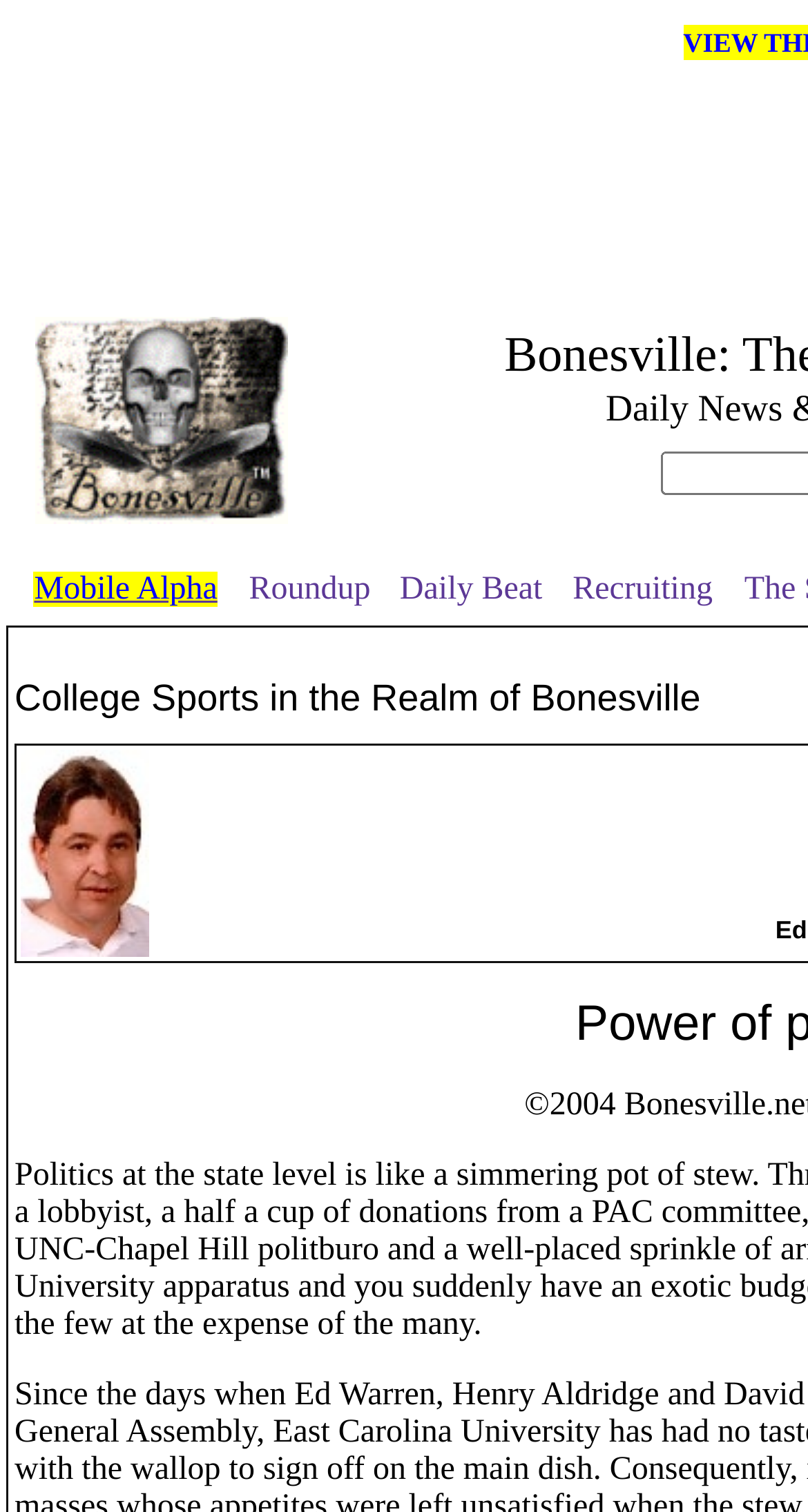Identify the bounding box of the UI component described as: "Daily Beat".

[0.495, 0.378, 0.671, 0.401]